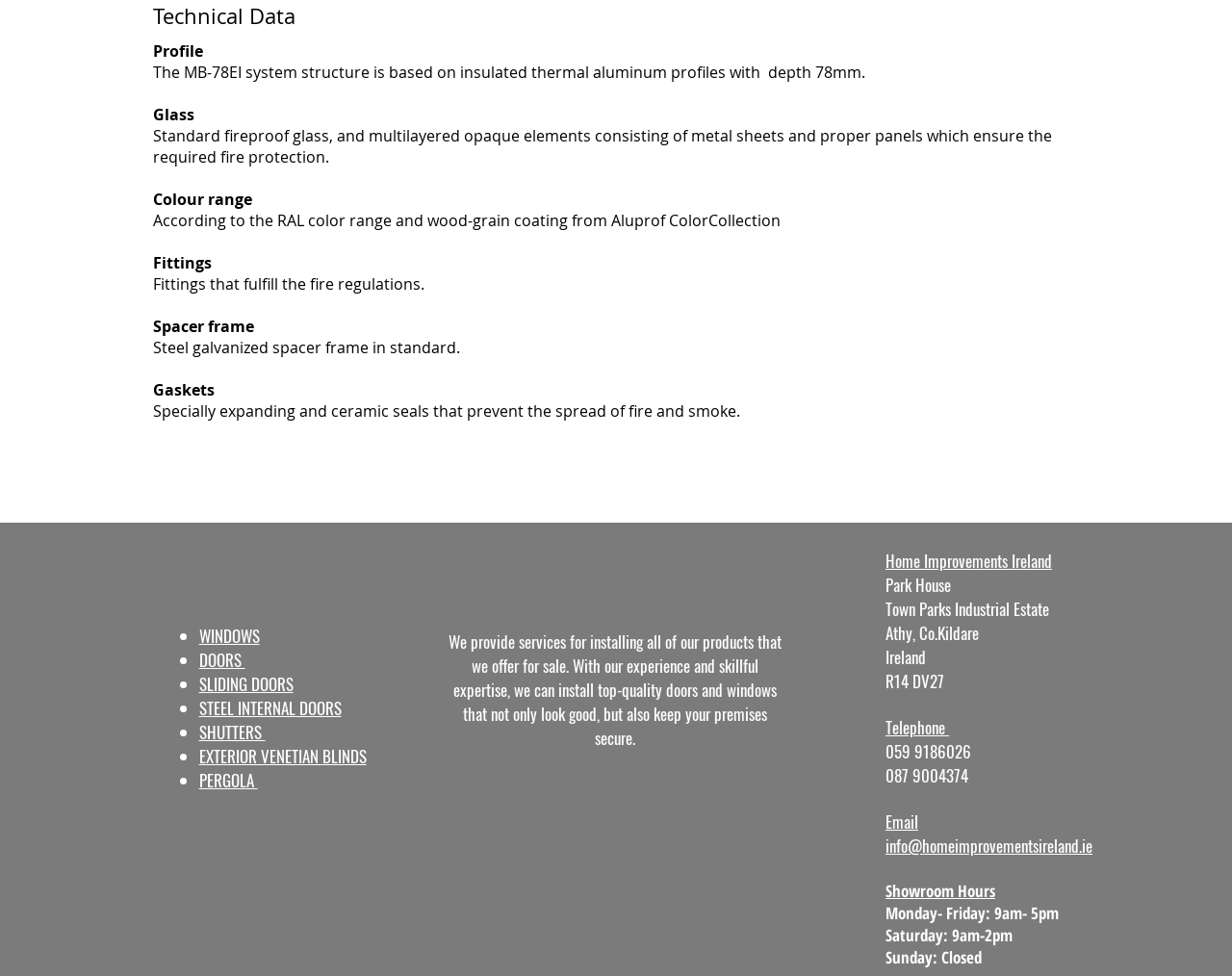Using the provided element description: "EXTERIOR VENETIAN BLINDS", identify the bounding box coordinates. The coordinates should be four floats between 0 and 1 in the order [left, top, right, bottom].

[0.161, 0.765, 0.297, 0.786]